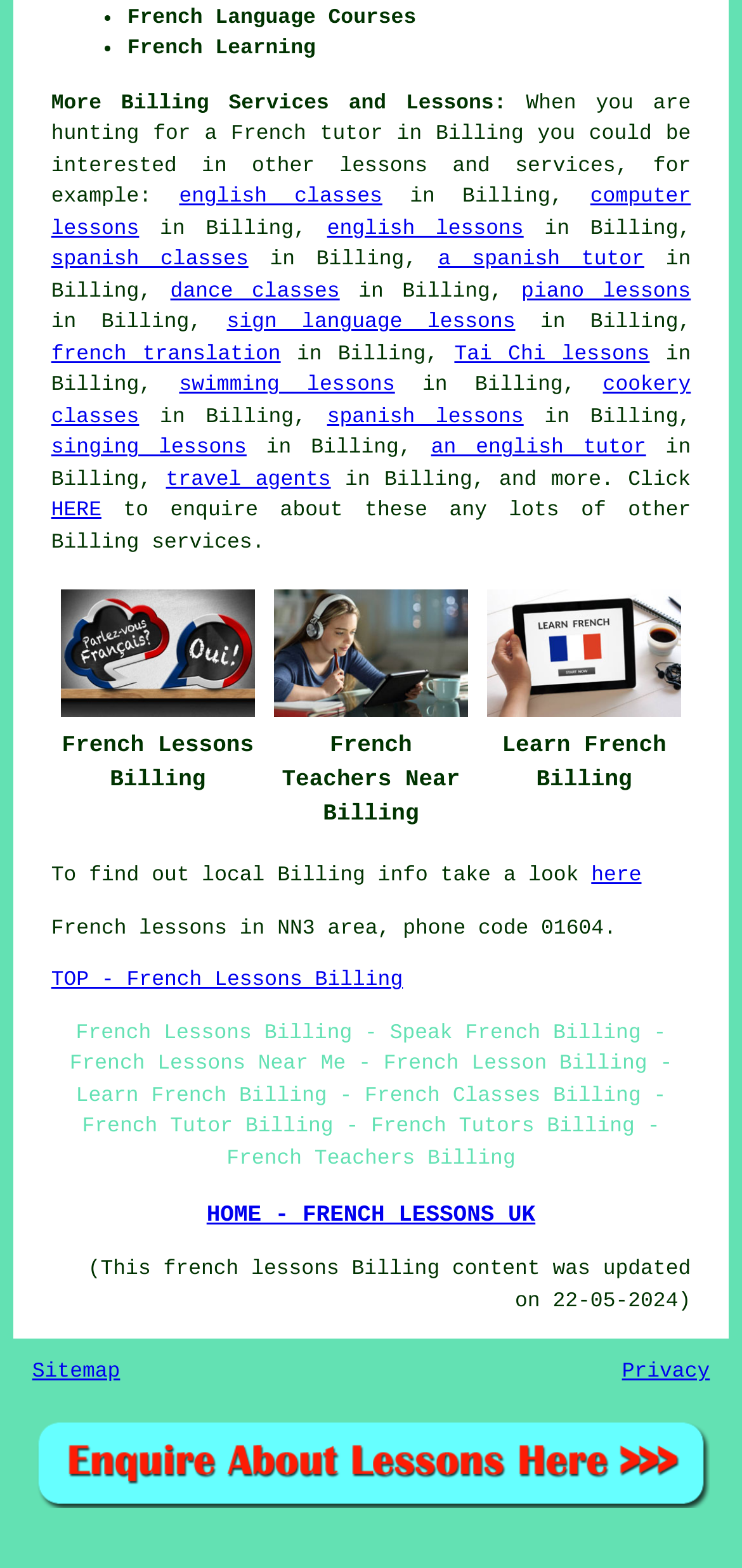How can I find local Billing information?
Based on the screenshot, provide a one-word or short-phrase response.

Click here